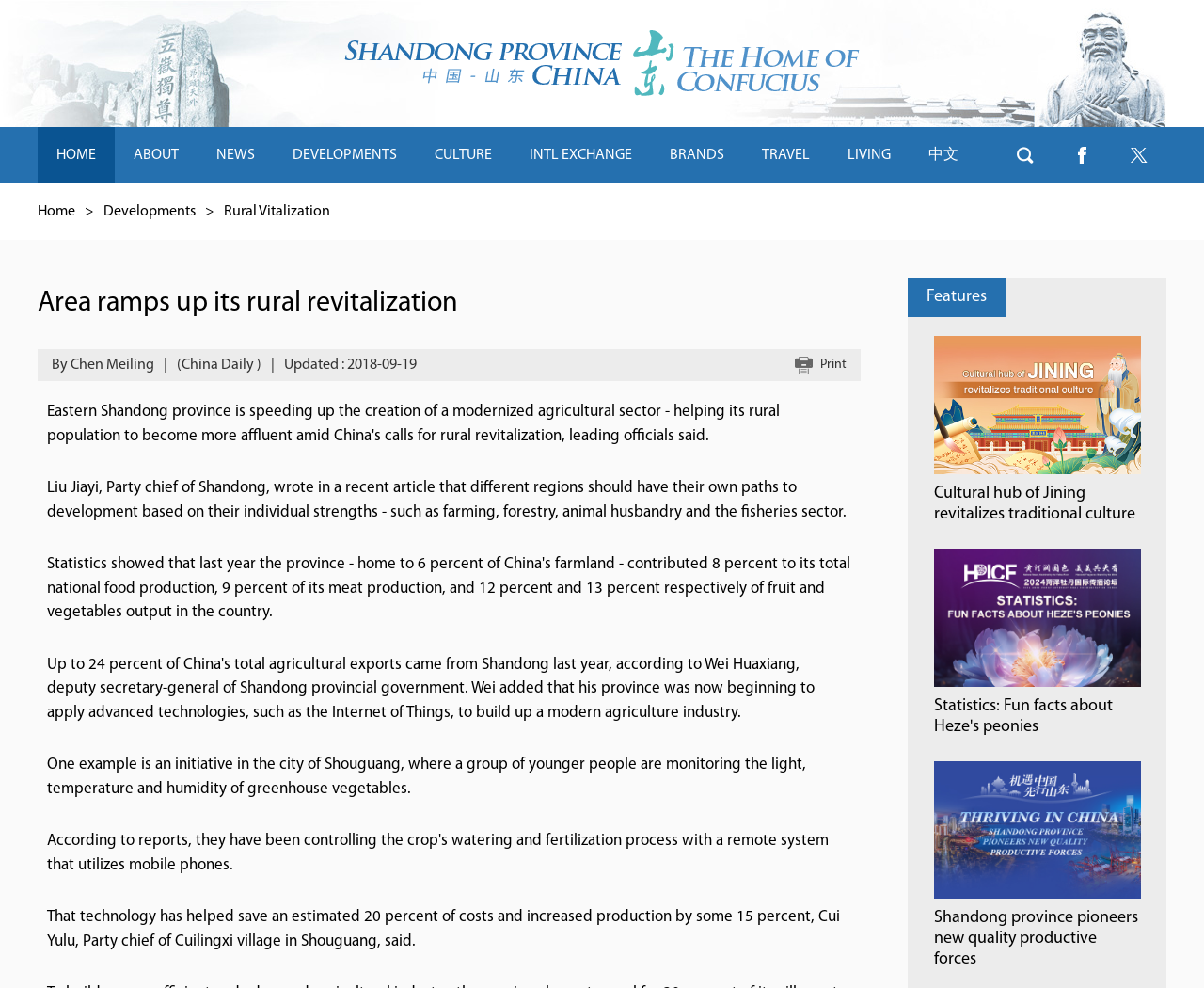Please find the bounding box coordinates of the section that needs to be clicked to achieve this instruction: "Click HOME".

[0.031, 0.129, 0.095, 0.186]